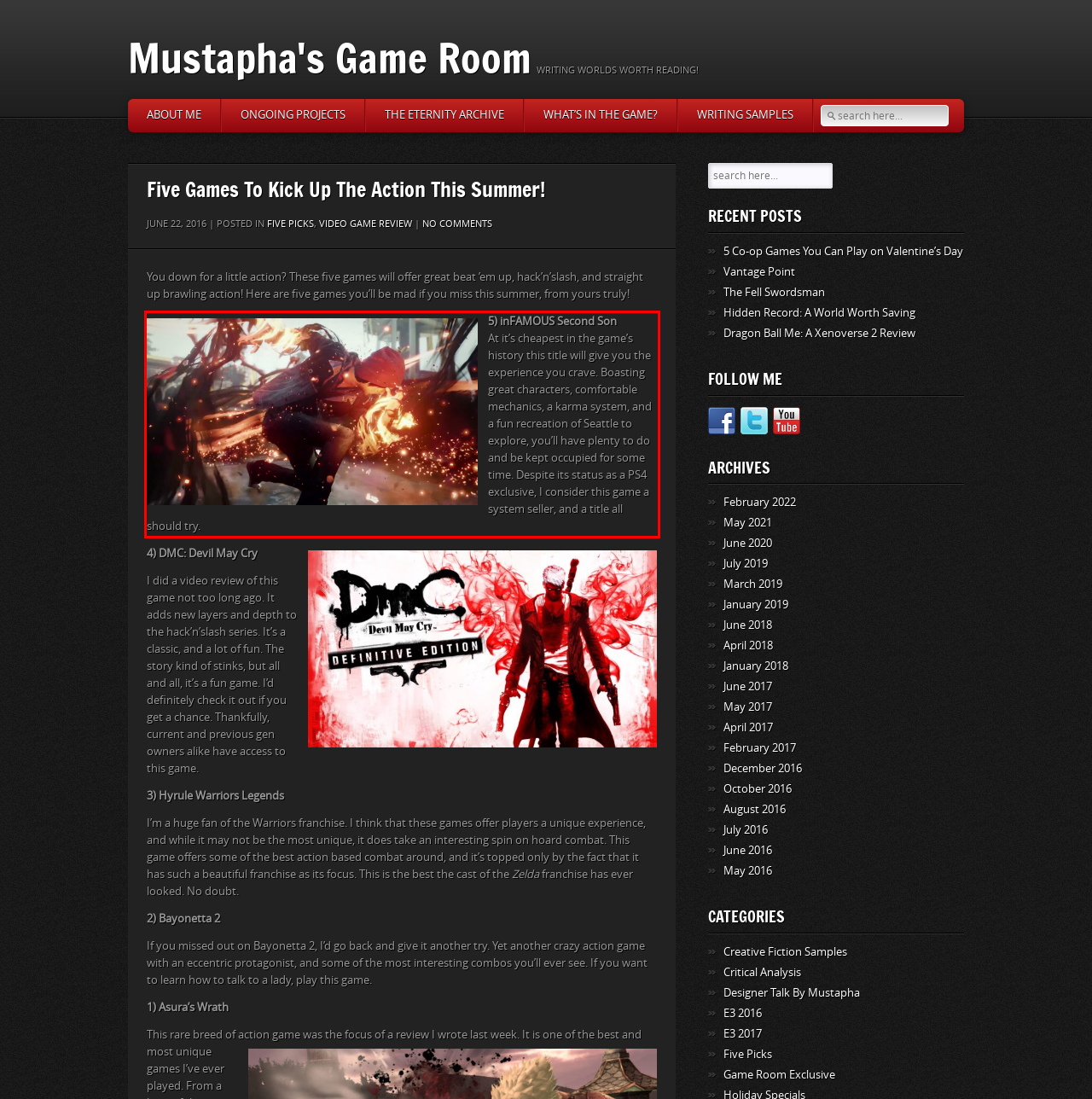Observe the screenshot of the webpage, locate the red bounding box, and extract the text content within it.

5) inFAMOUS Second Son At it’s cheapest in the game’s history this title will give you the experience you crave. Boasting great characters, comfortable mechanics, a karma system, and a fun recreation of Seattle to explore, you’ll have plenty to do and be kept occupied for some time. Despite its status as a PS4 exclusive, I consider this game a system seller, and a title all should try.